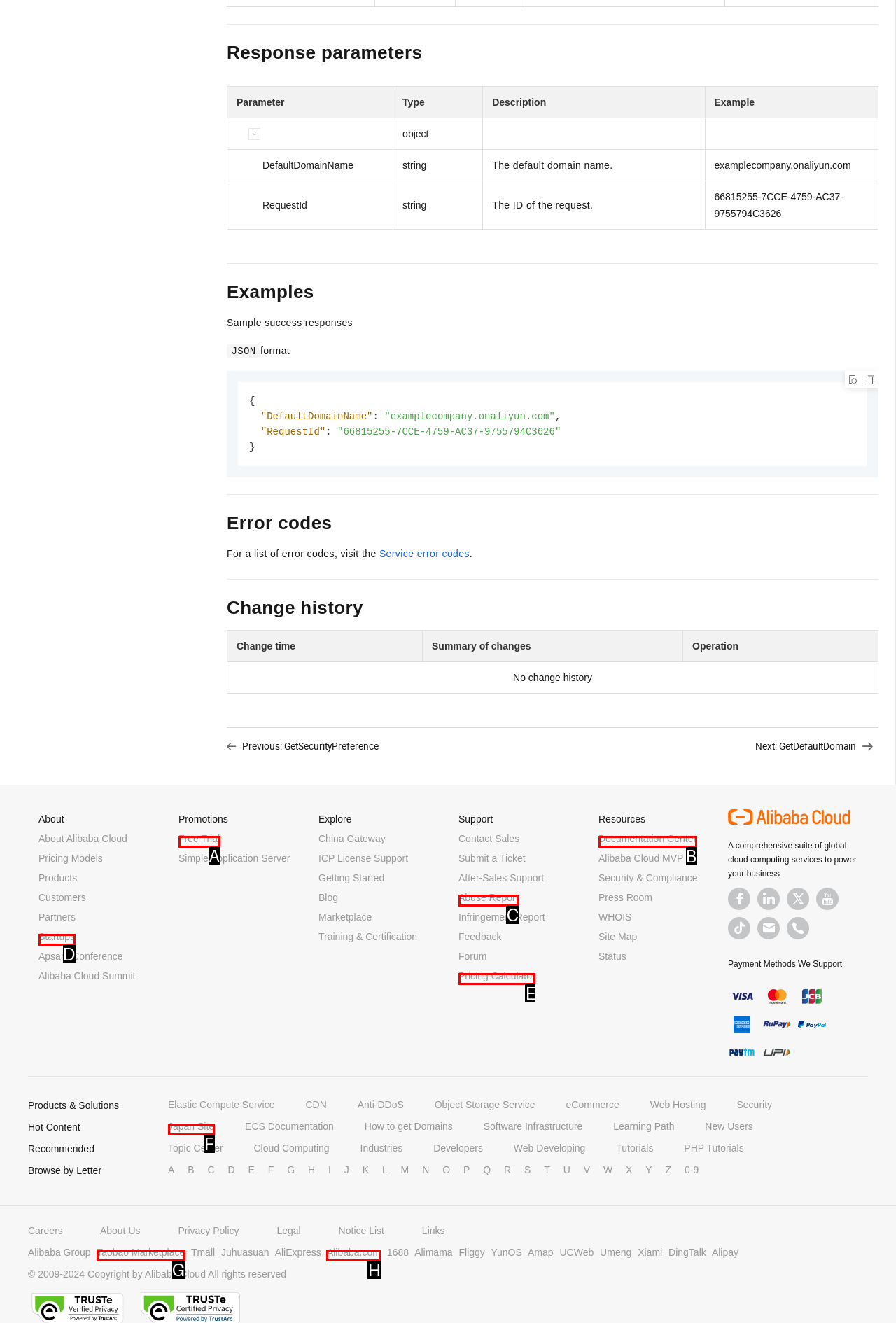Given the description: Taobao Marketplace, select the HTML element that matches it best. Reply with the letter of the chosen option directly.

G